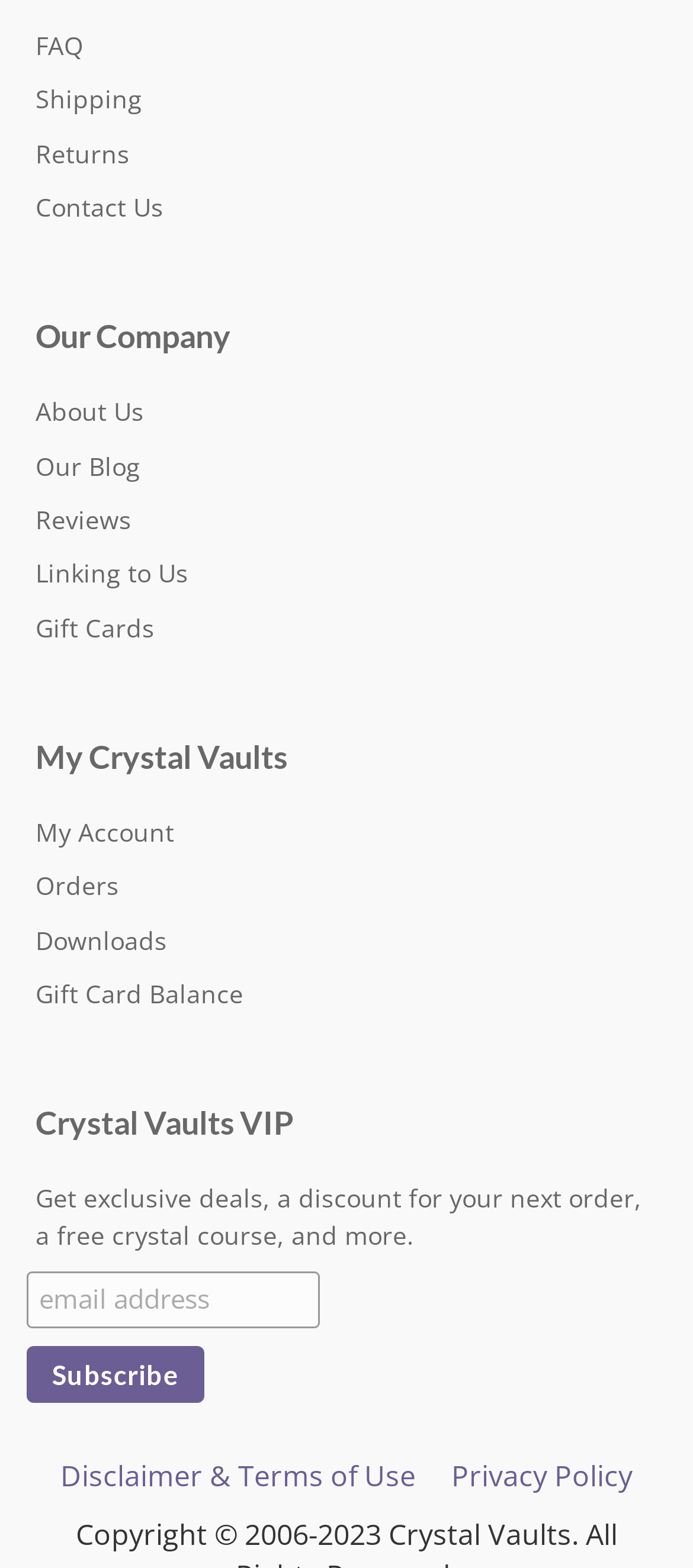How many links are there under 'Our Company' category?
From the image, respond using a single word or phrase.

5